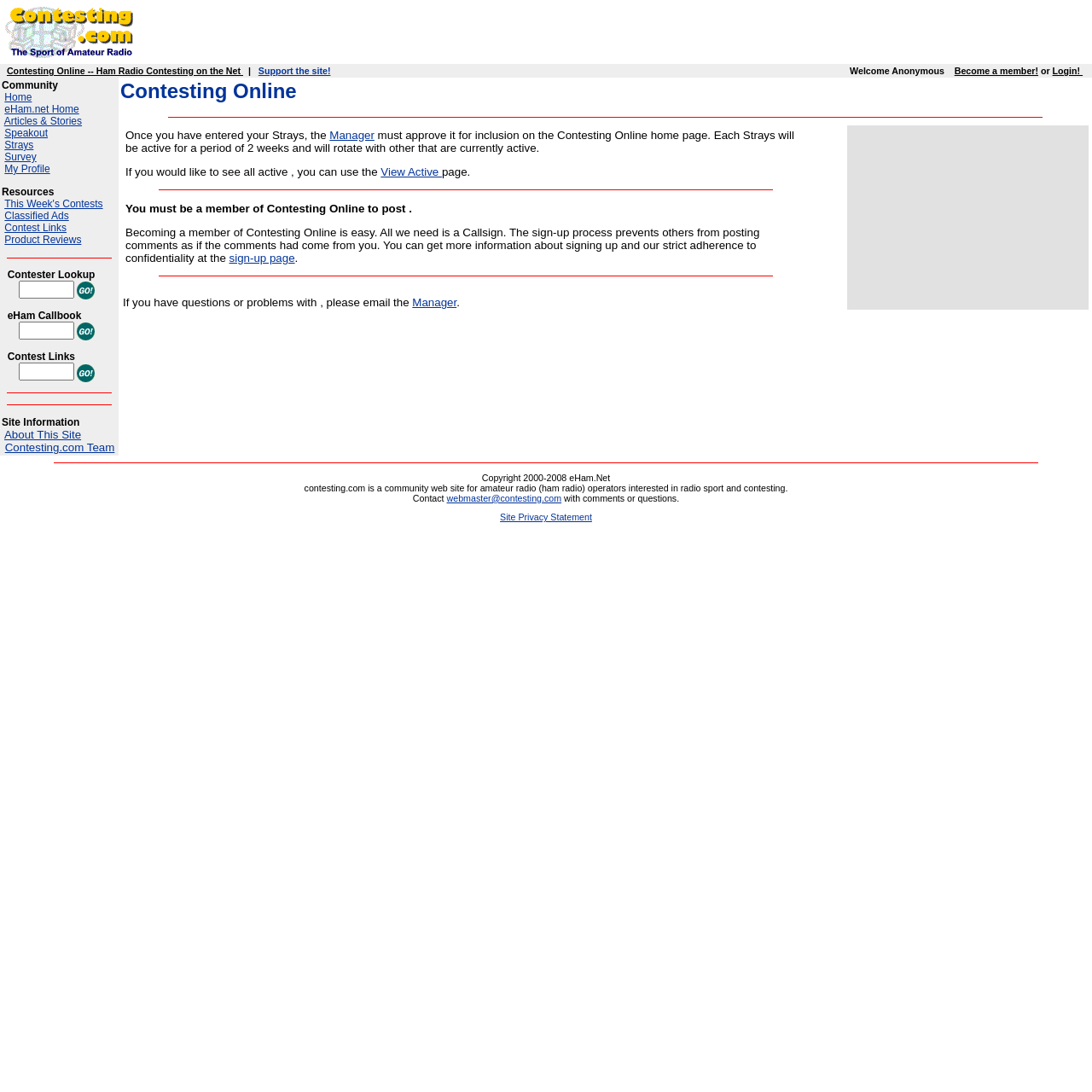Locate the bounding box coordinates of the clickable element to fulfill the following instruction: "Click the 'Go!' button". Provide the coordinates as four float numbers between 0 and 1 in the format [left, top, right, bottom].

[0.071, 0.258, 0.087, 0.274]